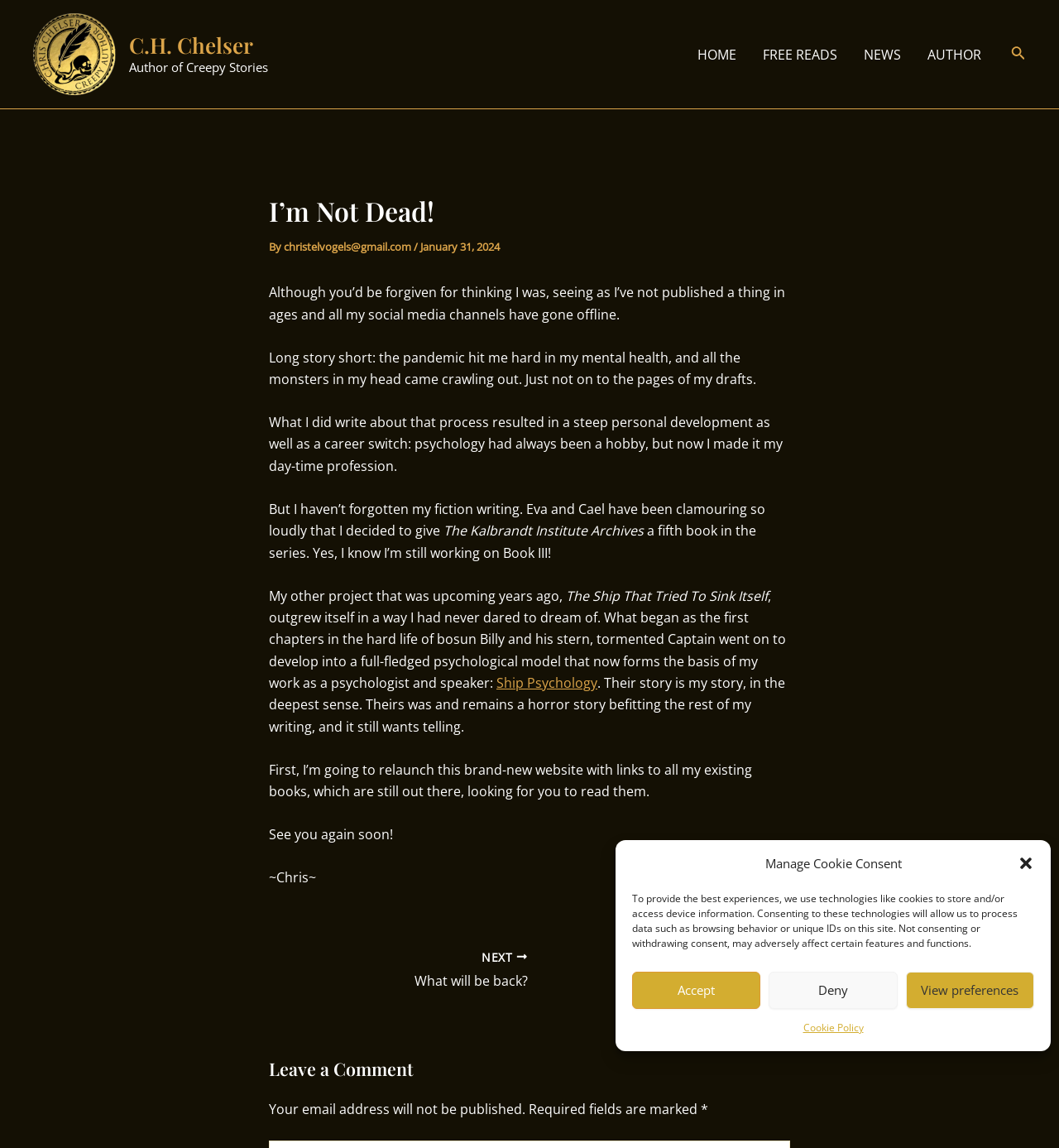What is the author's profession?
Please respond to the question with a detailed and informative answer.

The author mentions that they made psychology their day-time profession, indicating that they are a psychologist.